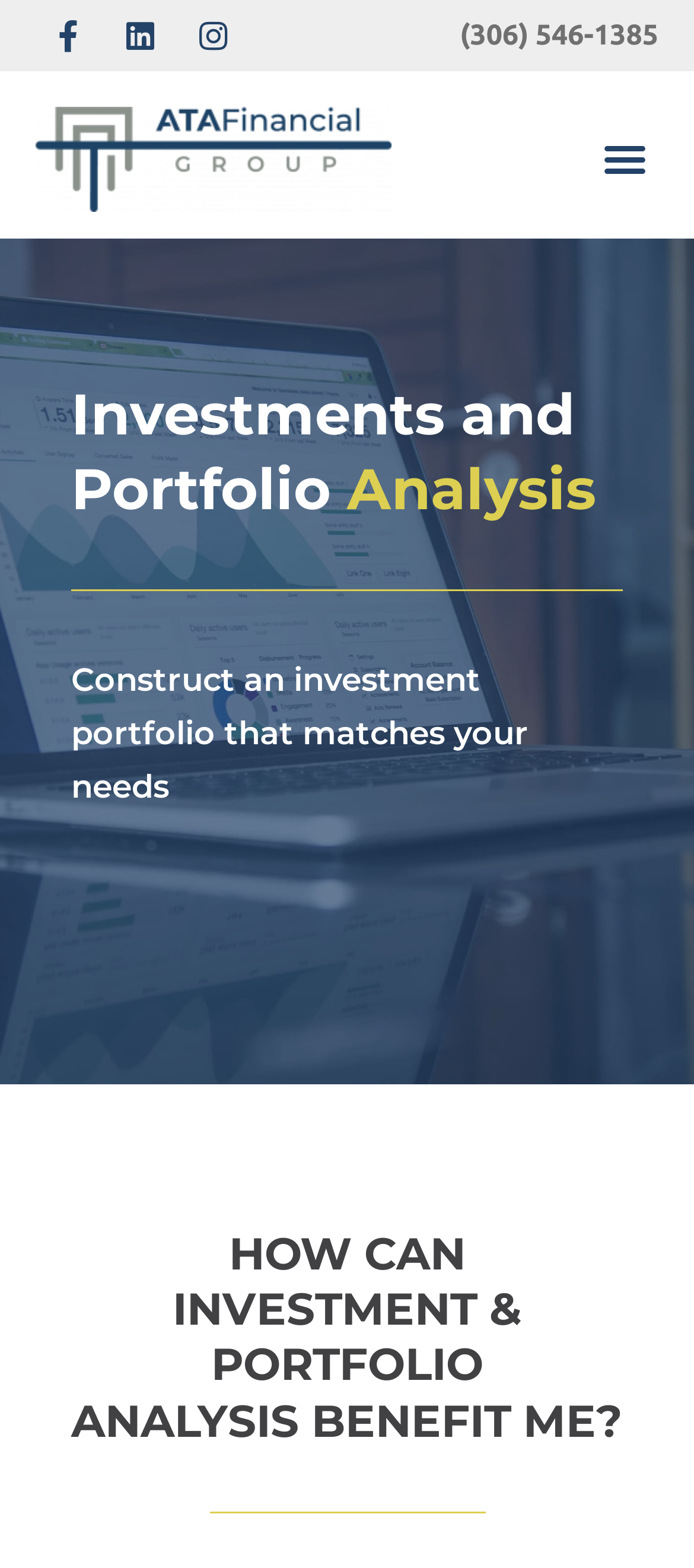Provide the bounding box for the UI element matching this description: "(306) 546-1385".

[0.663, 0.012, 0.949, 0.033]